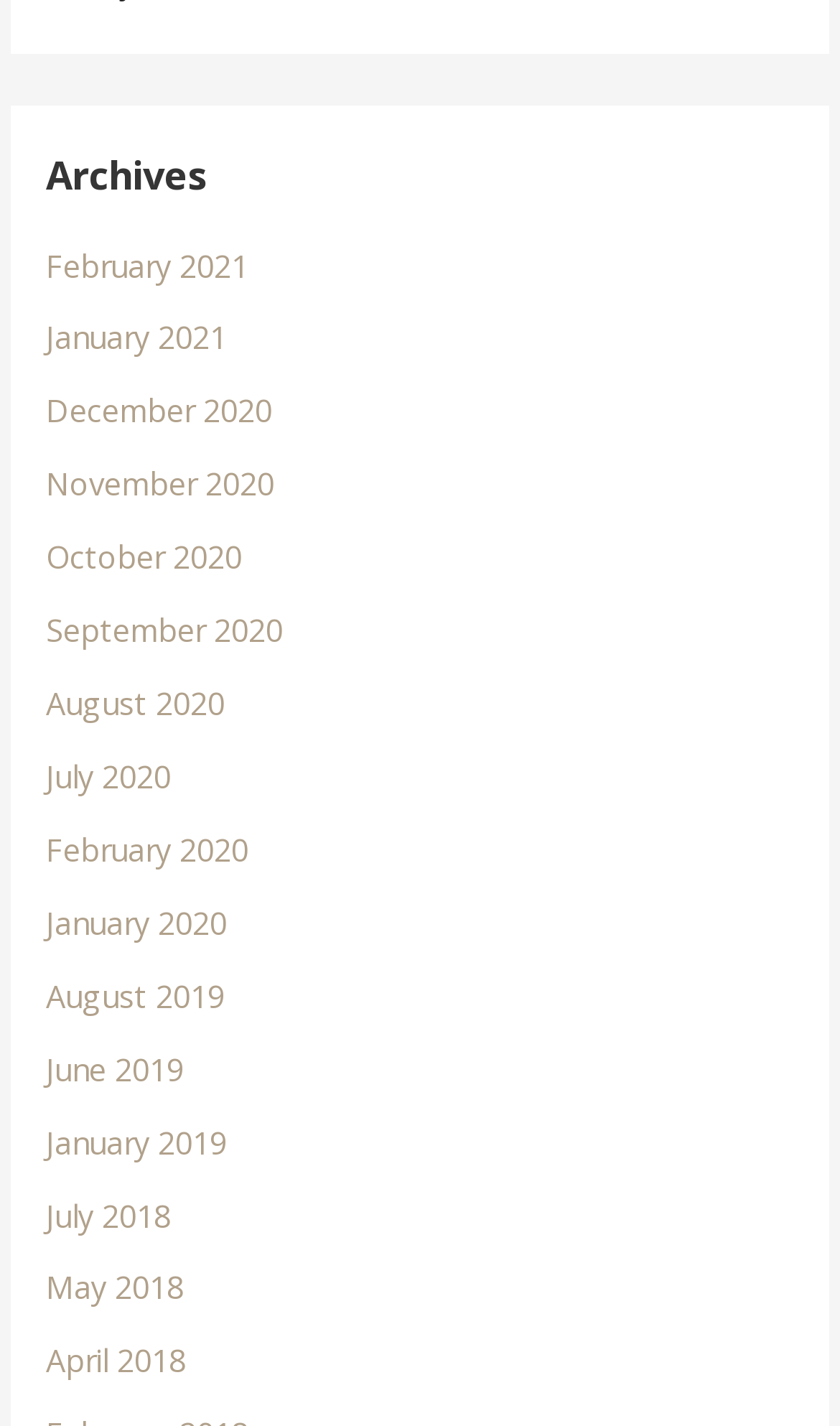Determine the bounding box of the UI component based on this description: "October 2020". The bounding box coordinates should be four float values between 0 and 1, i.e., [left, top, right, bottom].

[0.055, 0.376, 0.288, 0.405]